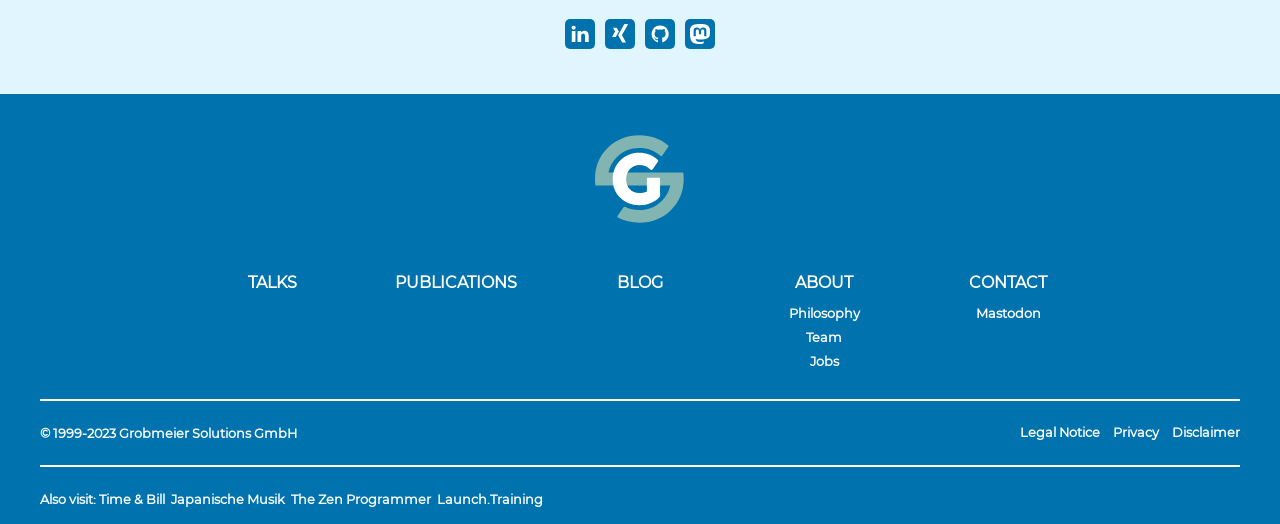Find the bounding box coordinates of the clickable region needed to perform the following instruction: "check the Legal Notice". The coordinates should be provided as four float numbers between 0 and 1, i.e., [left, top, right, bottom].

[0.797, 0.811, 0.859, 0.839]